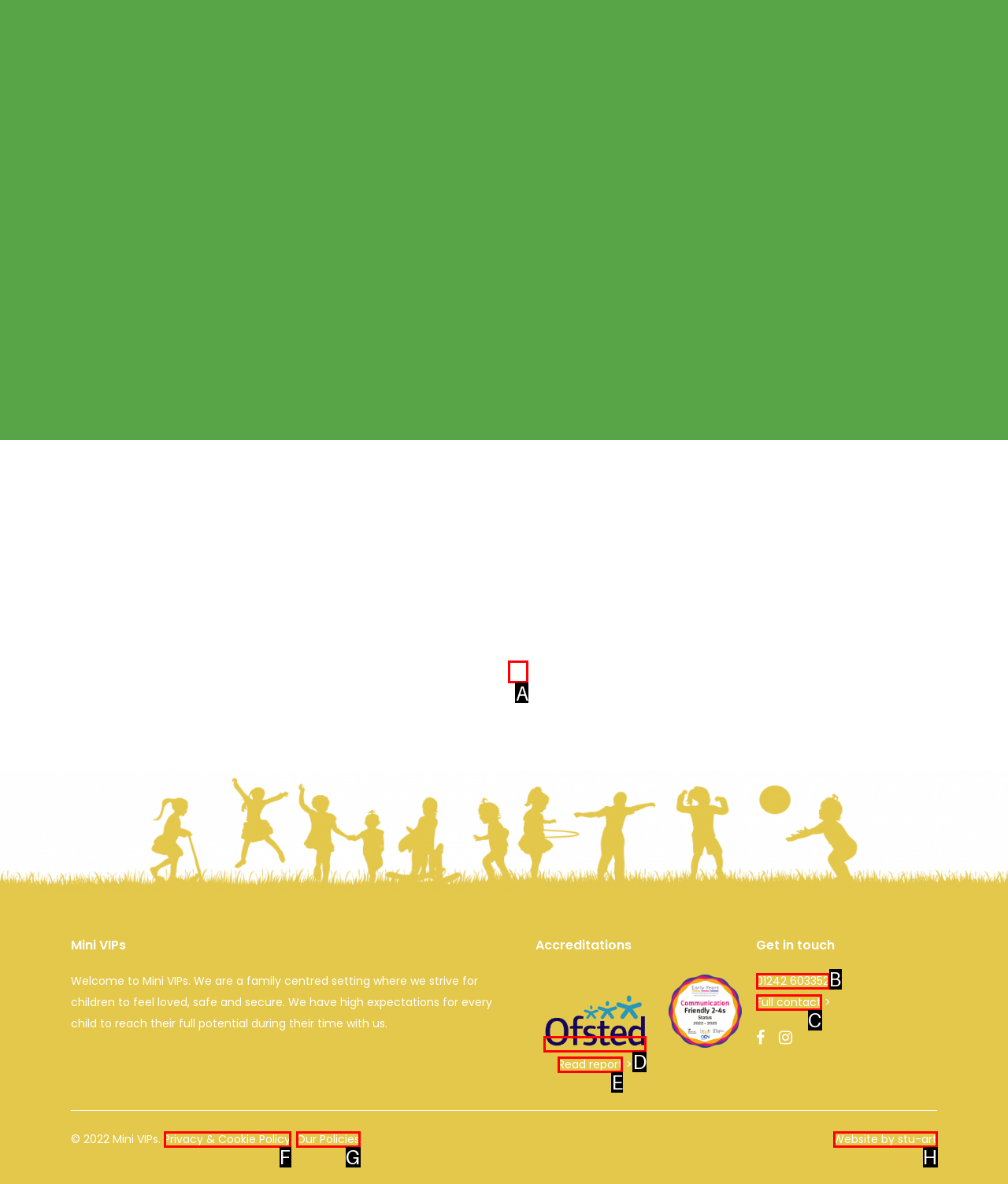Identify the letter of the correct UI element to fulfill the task: Click 'Next' from the given options in the screenshot.

A